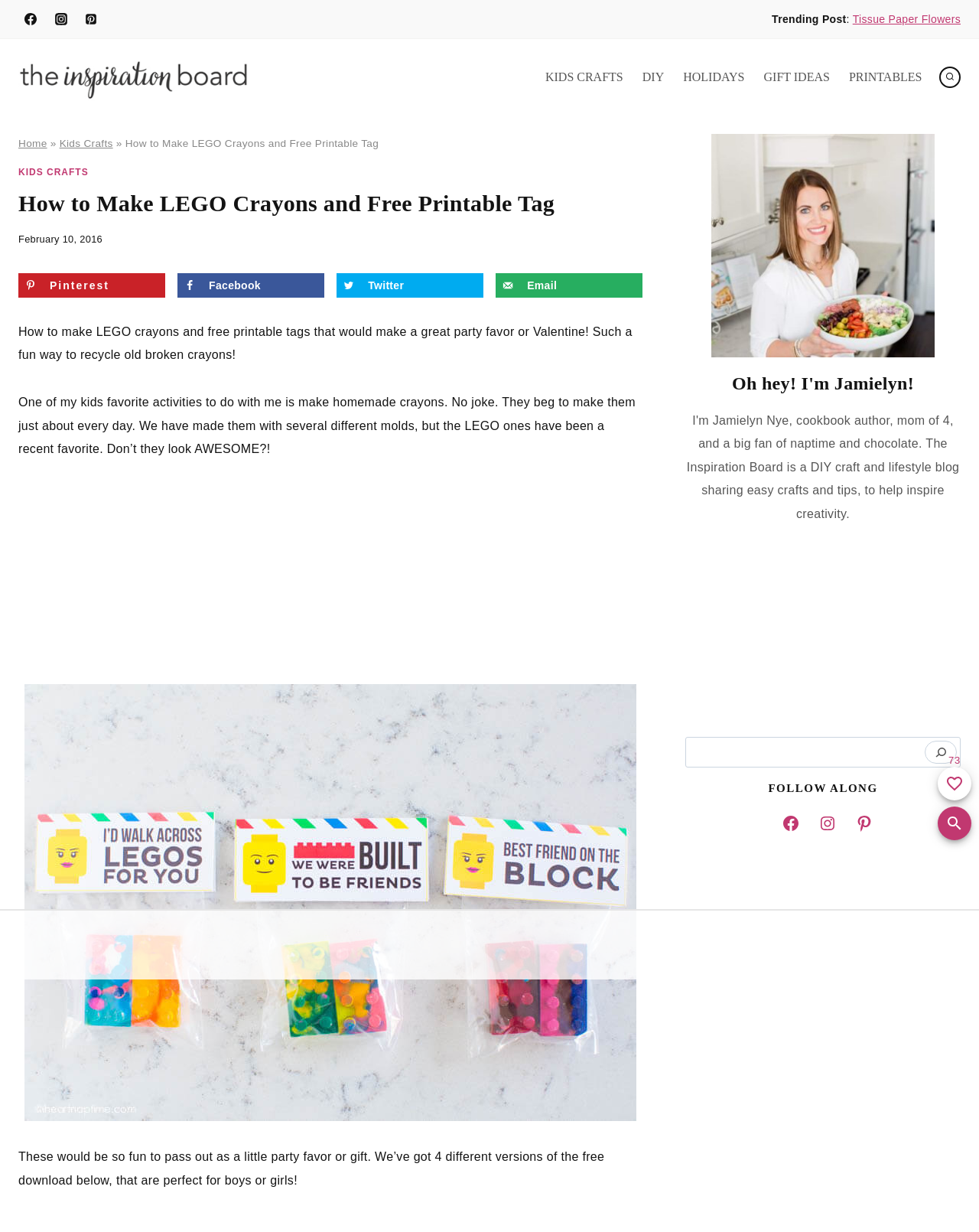Find the headline of the webpage and generate its text content.

How to Make LEGO Crayons and Free Printable Tag